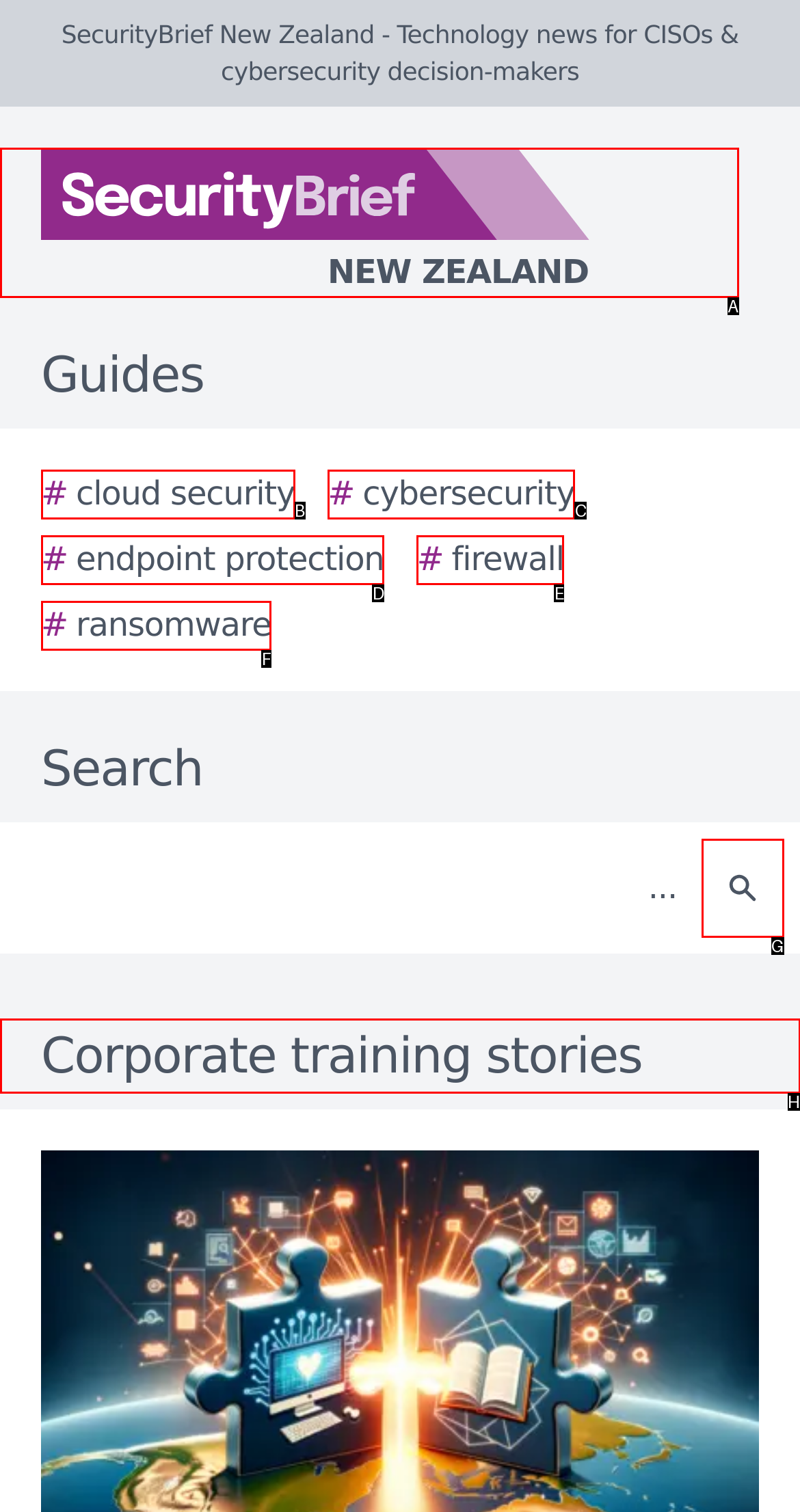Select the letter of the element you need to click to complete this task: View Corporate training stories
Answer using the letter from the specified choices.

H